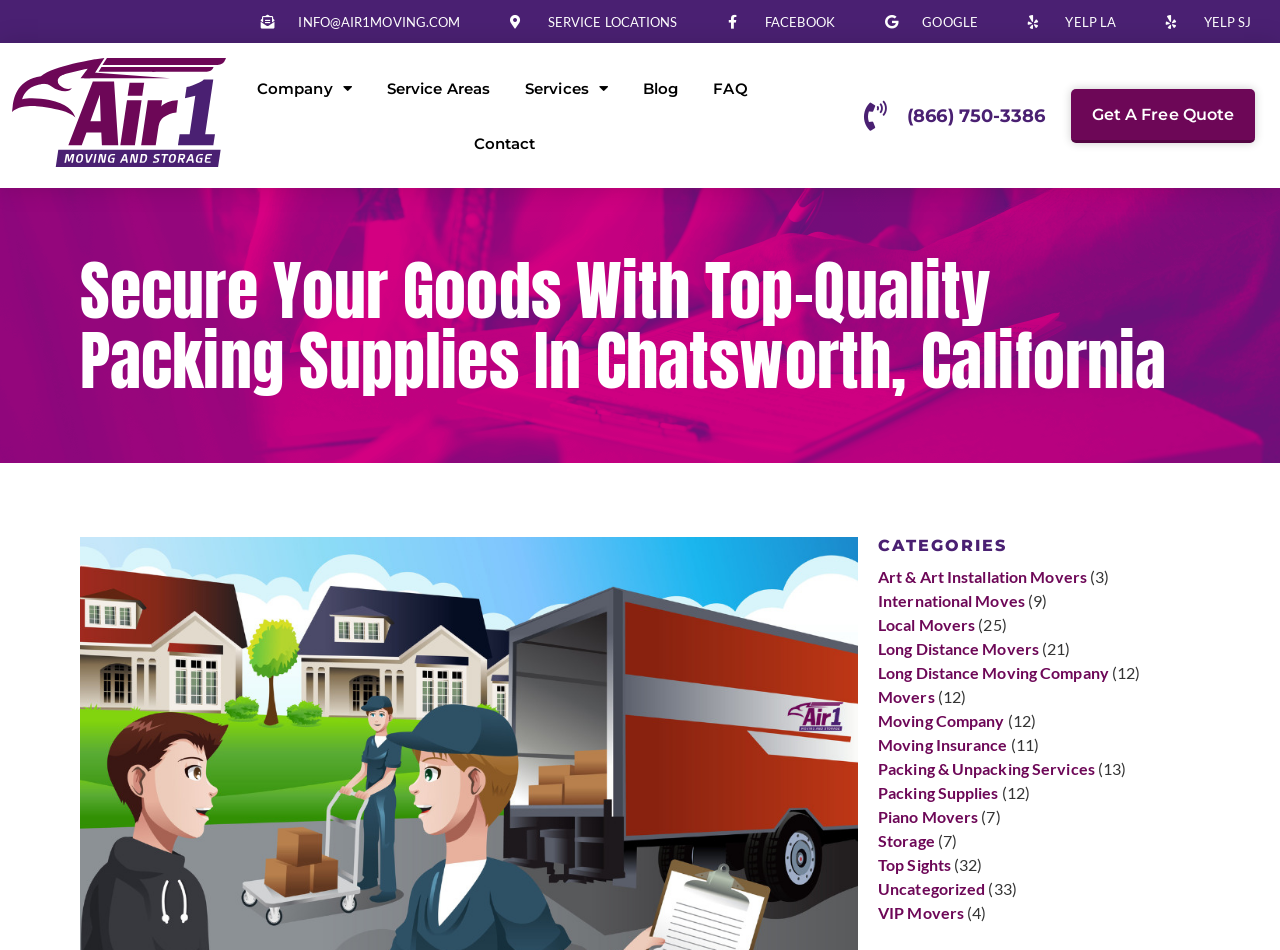Please indicate the bounding box coordinates for the clickable area to complete the following task: "Visit the Facebook page". The coordinates should be specified as four float numbers between 0 and 1, i.e., [left, top, right, bottom].

[0.568, 0.01, 0.652, 0.035]